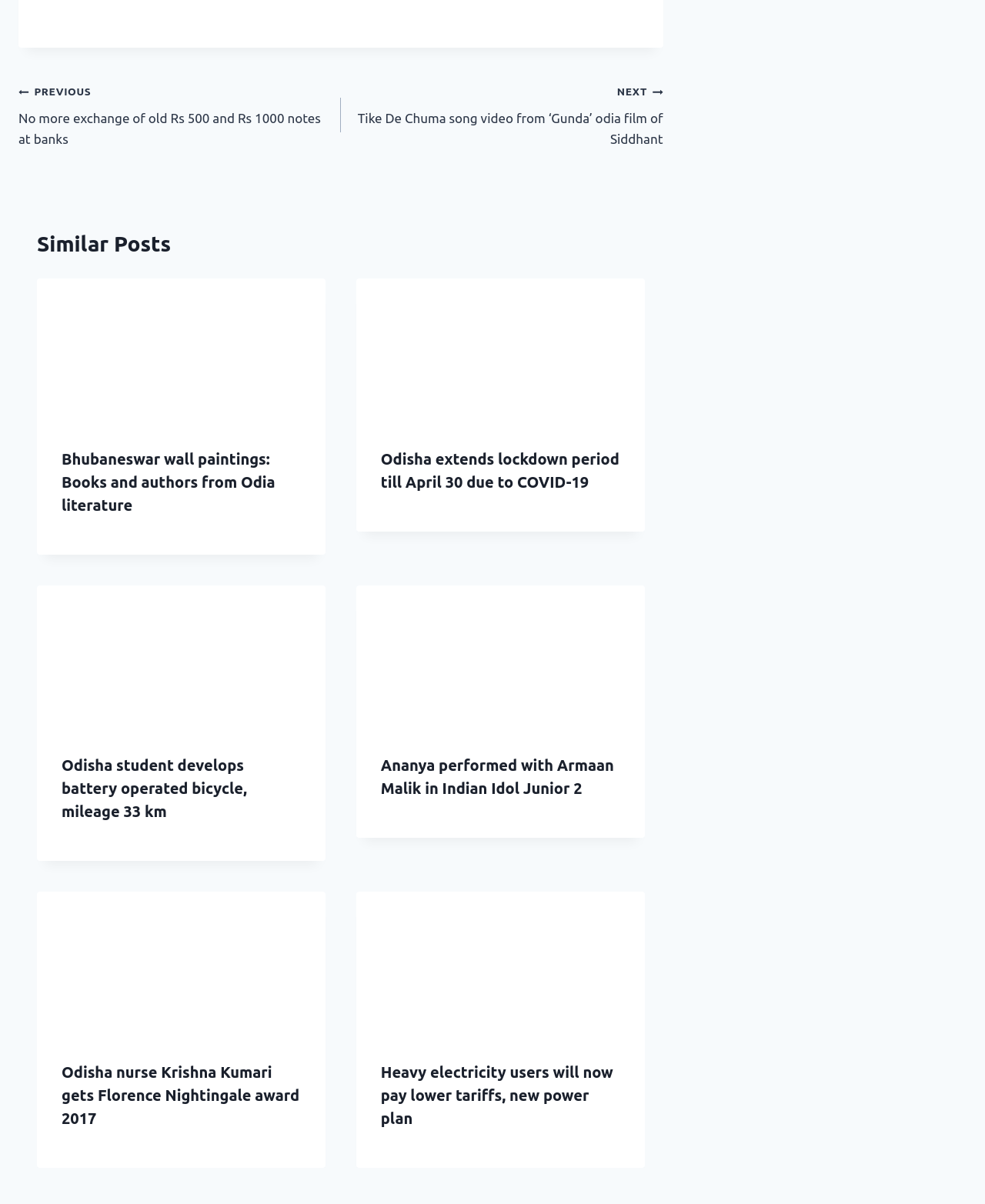What is the purpose of the 'Posts' navigation?
Please craft a detailed and exhaustive response to the question.

The 'Posts' navigation is used to navigate through posts on the webpage. It contains links to previous and next posts, allowing users to browse through the content.